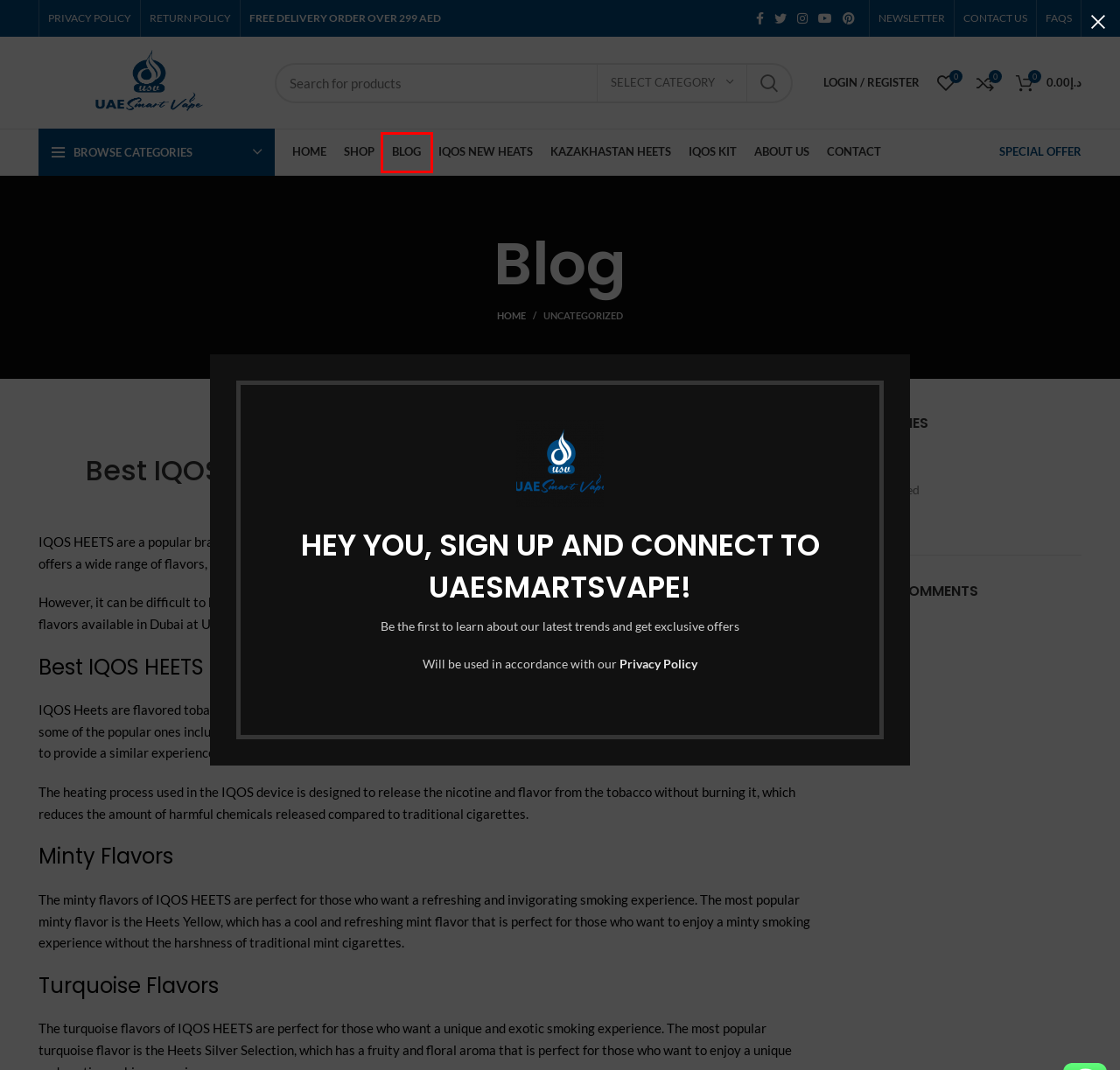You are provided a screenshot of a webpage featuring a red bounding box around a UI element. Choose the webpage description that most accurately represents the new webpage after clicking the element within the red bounding box. Here are the candidates:
A. IQOS New Heats Archives - Best E-cigarette Shop in Dubai
B. Kazakhastan Heets Archives - Best E-cigarette Shop in Dubai
C. Backpack Archives - Best E-cigarette Shop in Dubai
D. About Us - Best E-cigarette Shop in Dubai
E. Privacy Policy - Best E-cigarette Shop in Dubai
F. Contact - Best E-cigarette Shop in Dubai
G. Iqos Kit Archives - Best E-cigarette Shop in Dubai
H. Uncategorized Archives - Best E-cigarette Shop in Dubai

C